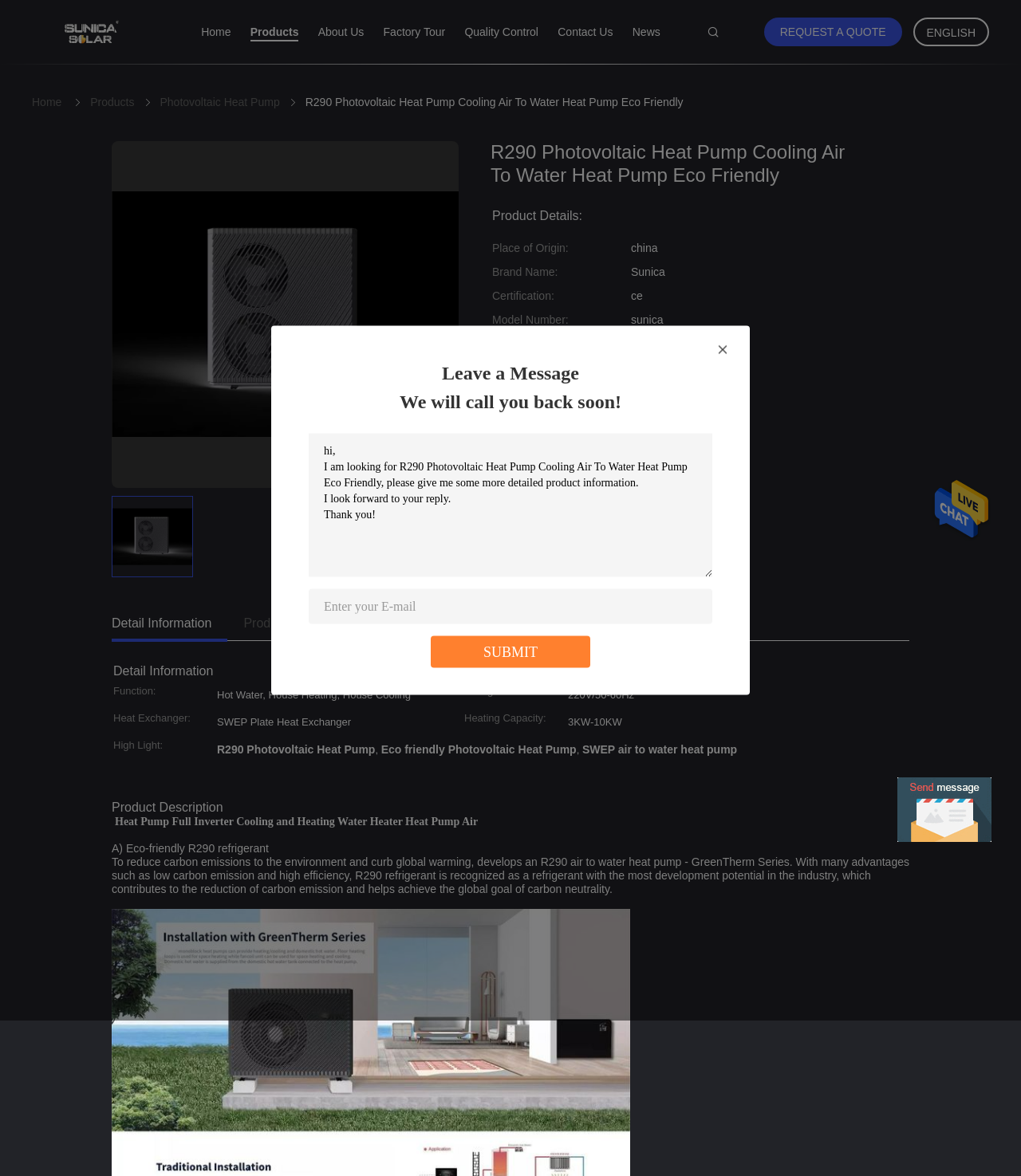Utilize the details in the image to thoroughly answer the following question: What is the brand name of the product?

I found the brand name by looking at the table with product details, where it is listed as 'Brand Name:' with the value 'Sunica'.